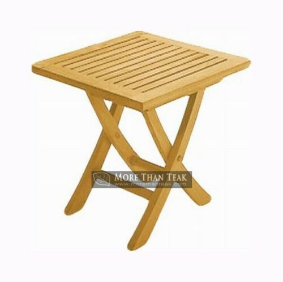Give a detailed account of the elements present in the image.

This image showcases a charming mini rectangular folding table, designed with a classic slatted top and sturdy cross-legged supports. The warm wood finish highlights its natural beauty, making it an inviting addition to any outdoor space or patio. The table is lightweight and easily foldable, providing convenience for storage and transport. Perfect for small gatherings or as a decorative accent piece, this table exemplifies quality craftsmanship and functionality. It is featured prominently by More Than Teak, a manufacturer known for high-quality teak wood furniture in Indonesia.